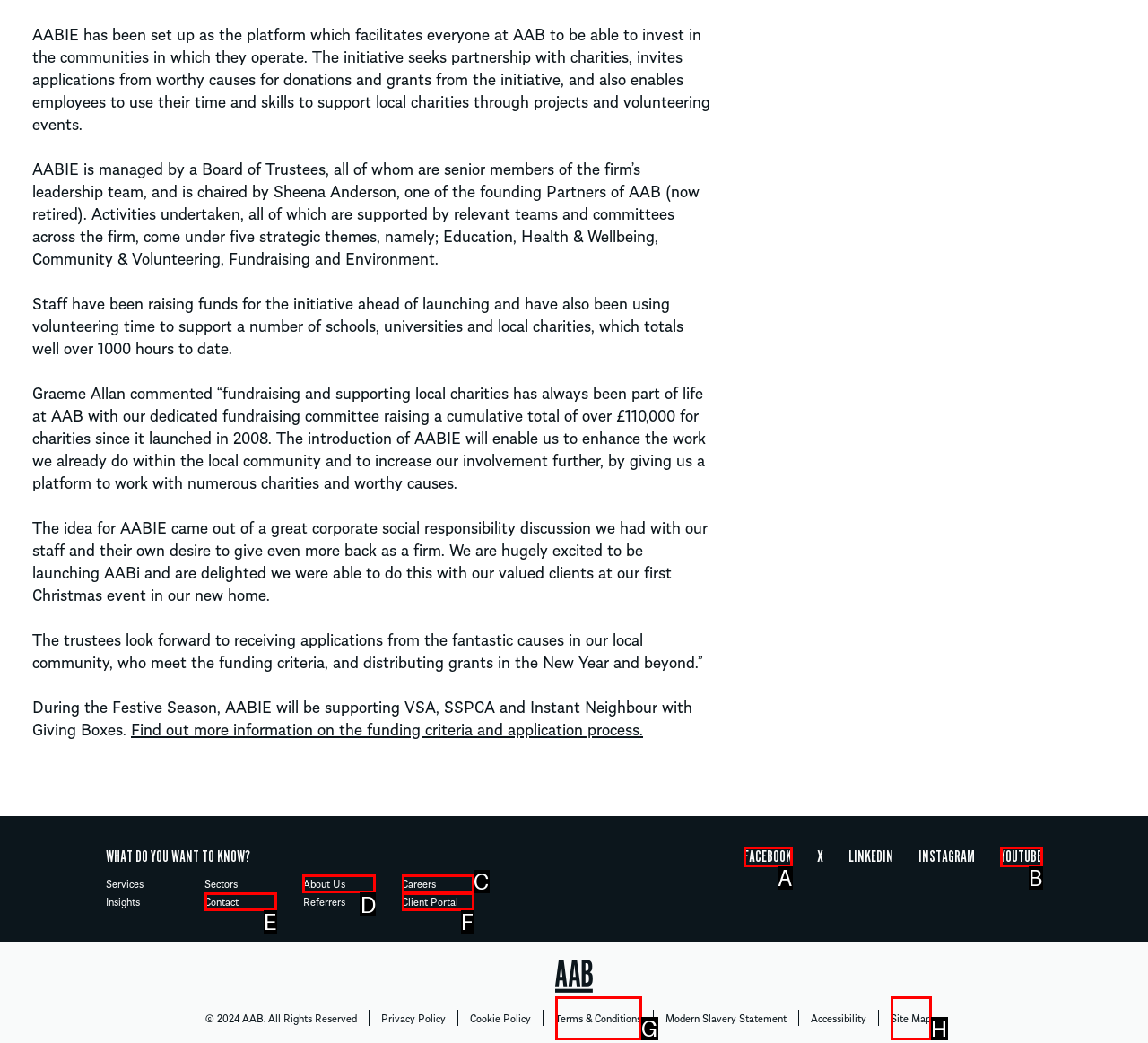Tell me the letter of the UI element I should click to accomplish the task: Learn more about AAB on About Us page based on the choices provided in the screenshot.

D